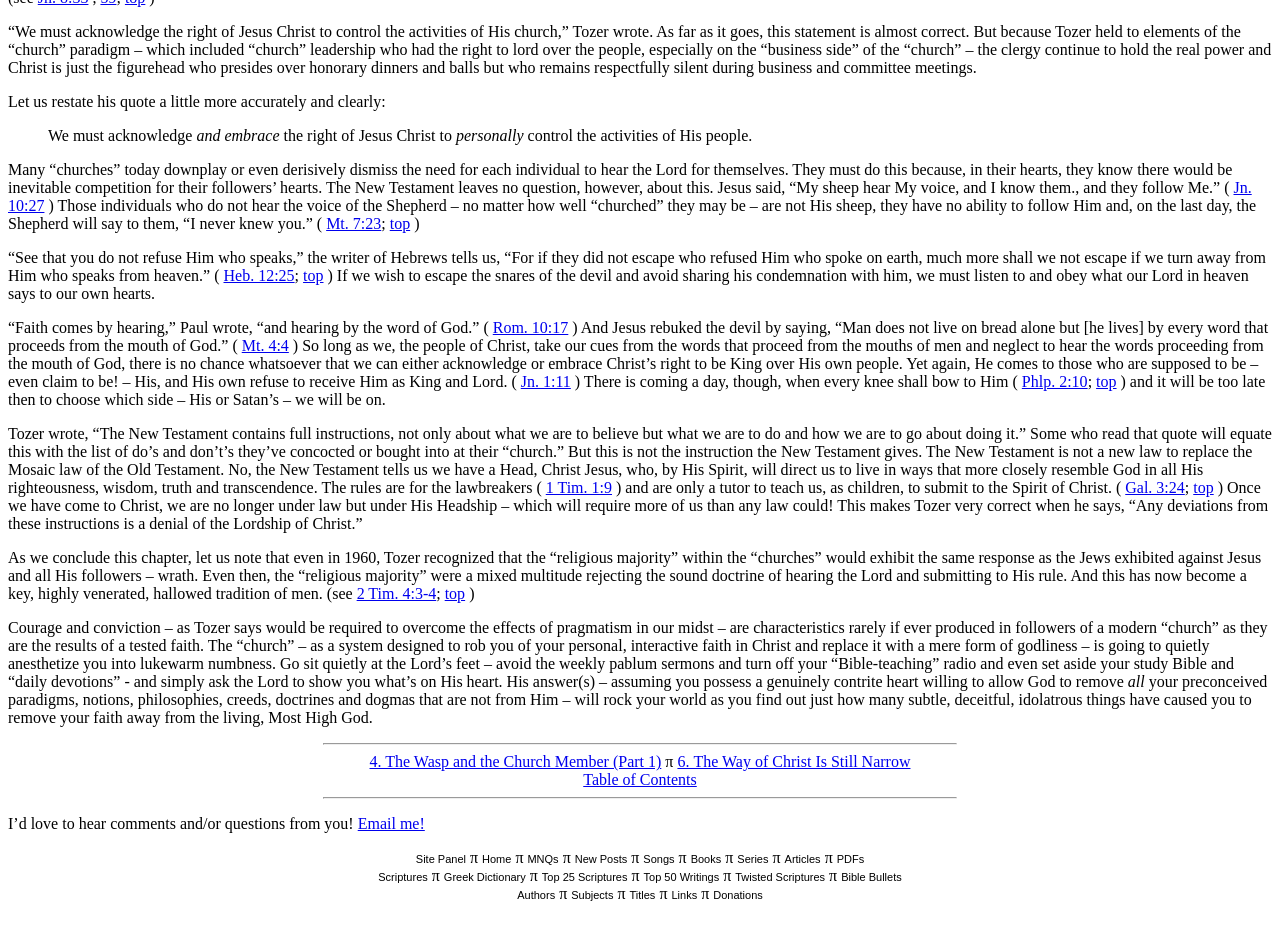Provide the bounding box coordinates of the section that needs to be clicked to accomplish the following instruction: "Click the link to read '4. The Wasp and the Church Member (Part 1)'."

[0.289, 0.807, 0.517, 0.826]